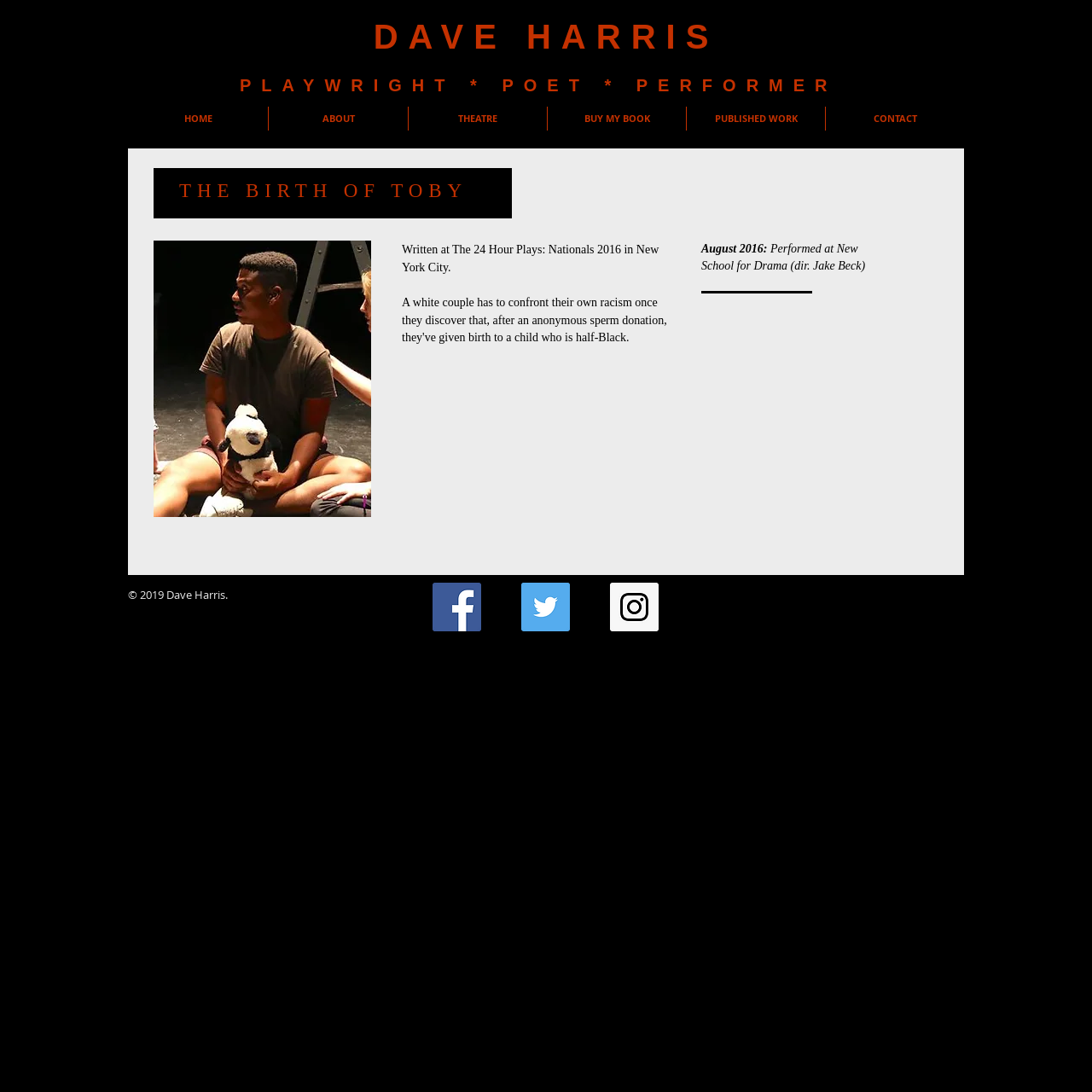Pinpoint the bounding box coordinates of the clickable element to carry out the following instruction: "Click the Case in Point CLP Logo."

None